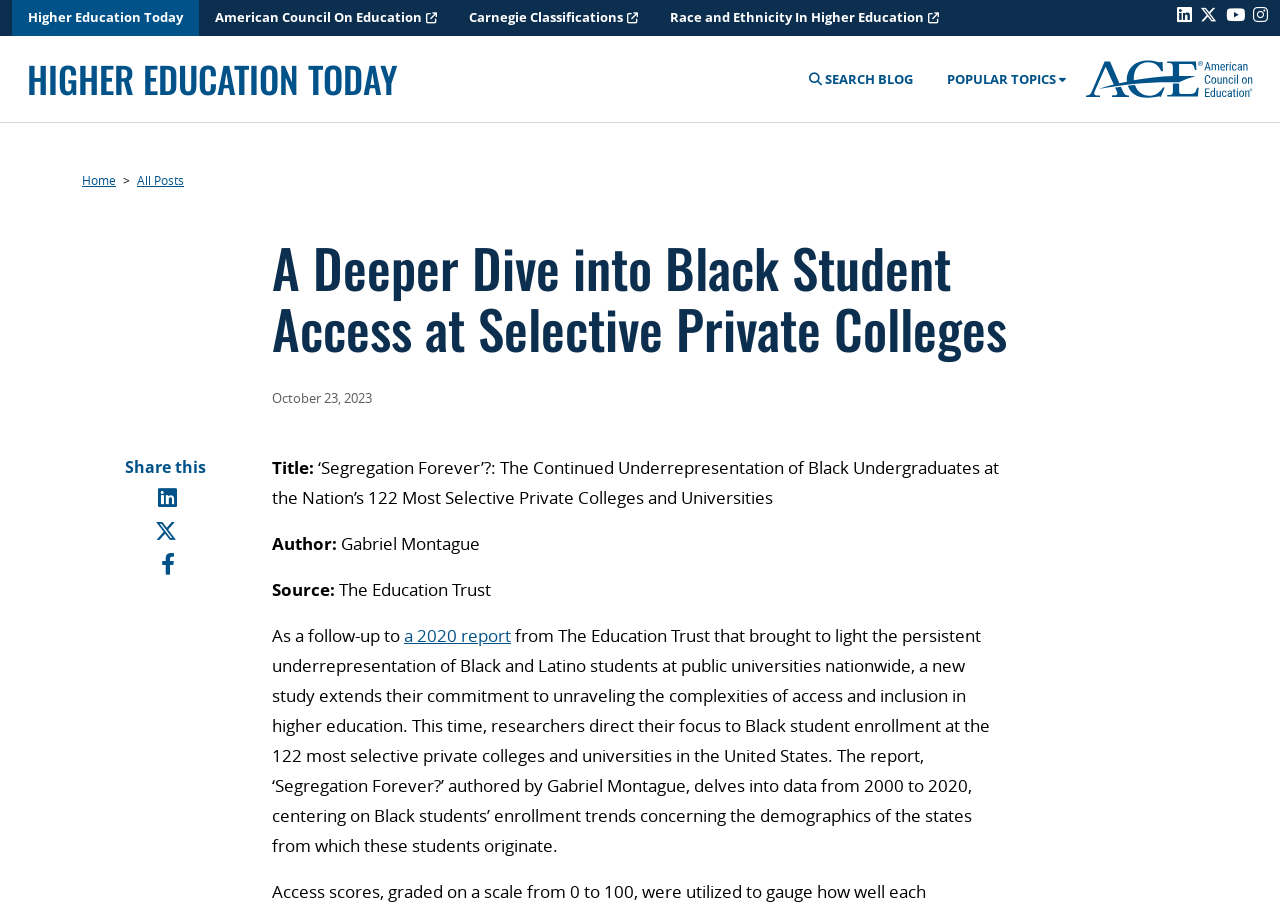What is the name of the organization that published the report?
Answer the question with as much detail as you can, using the image as a reference.

The organization that published the report is mentioned in the webpage as 'The Education Trust' which is stated in the text 'Source: The Education Trust'.